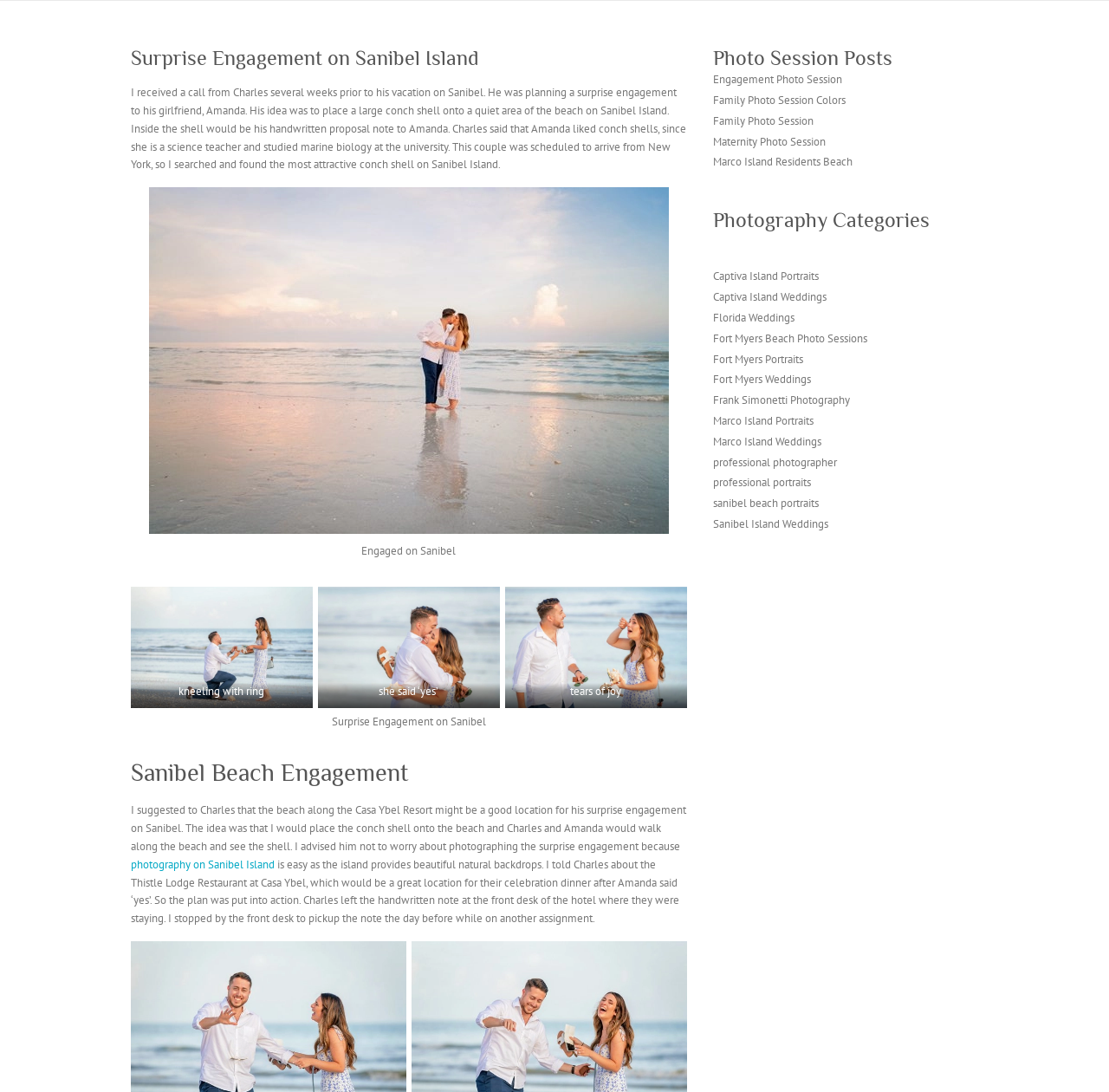Bounding box coordinates are to be given in the format (top-left x, top-left y, bottom-right x, bottom-right y). All values must be floating point numbers between 0 and 1. Provide the bounding box coordinate for the UI element described as: Captiva Island Portraits

[0.643, 0.246, 0.738, 0.26]